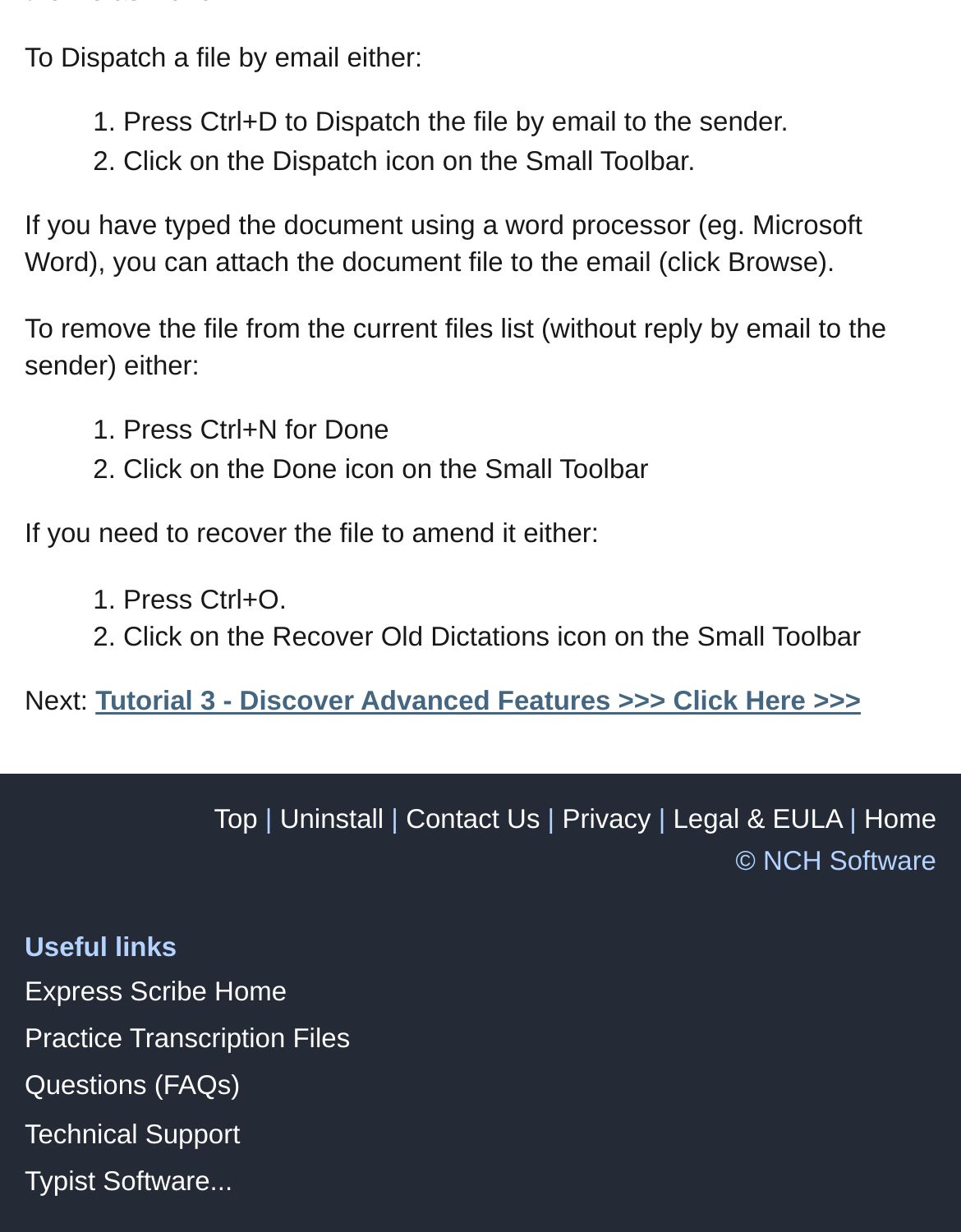Locate the bounding box for the described UI element: "Practice Transcription Files". Ensure the coordinates are four float numbers between 0 and 1, formatted as [left, top, right, bottom].

[0.026, 0.832, 0.364, 0.856]